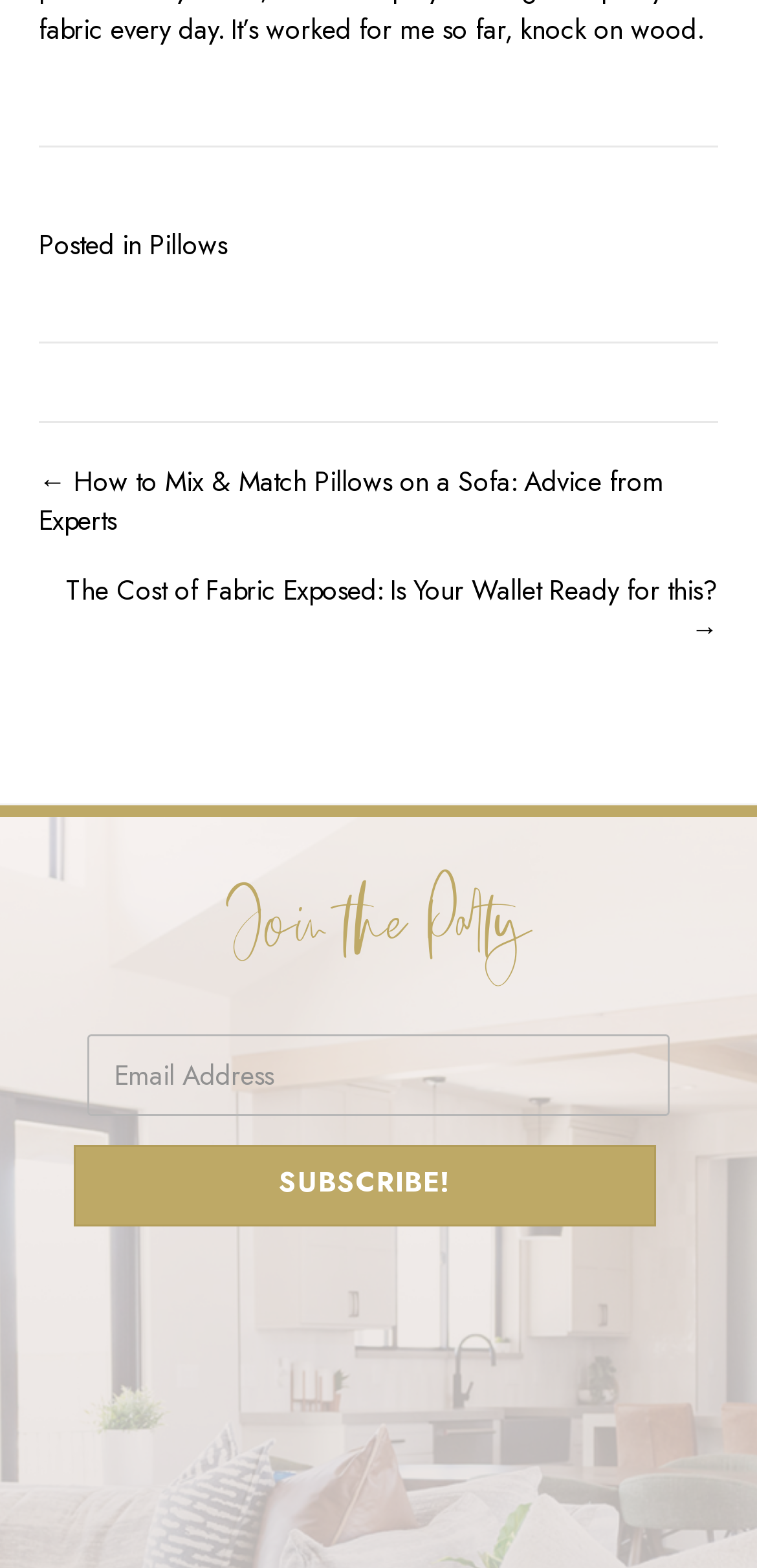Highlight the bounding box of the UI element that corresponds to this description: "Pillows".

[0.197, 0.143, 0.3, 0.168]